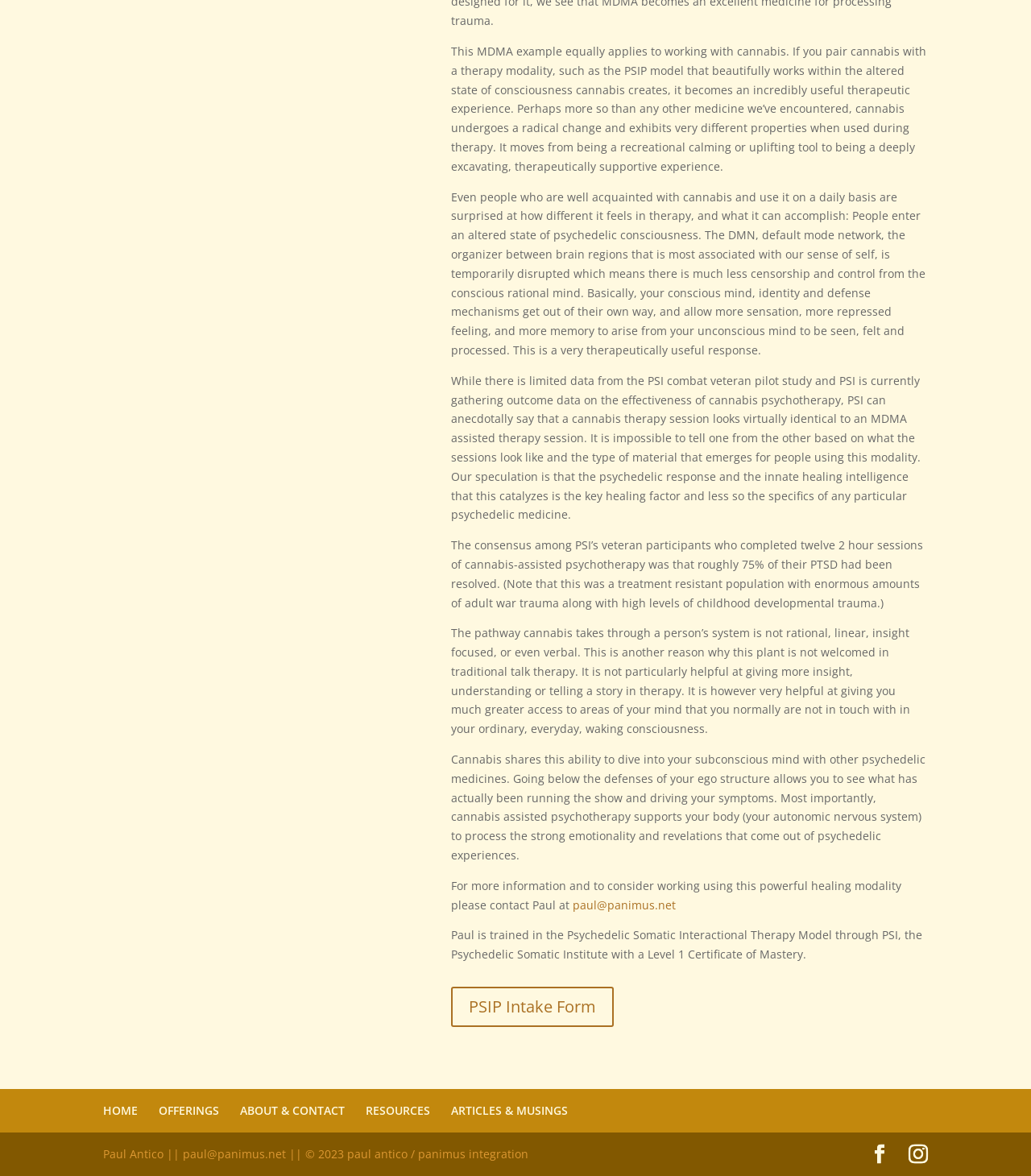Answer the question in a single word or phrase:
What is the name of the therapy model mentioned?

PSIP